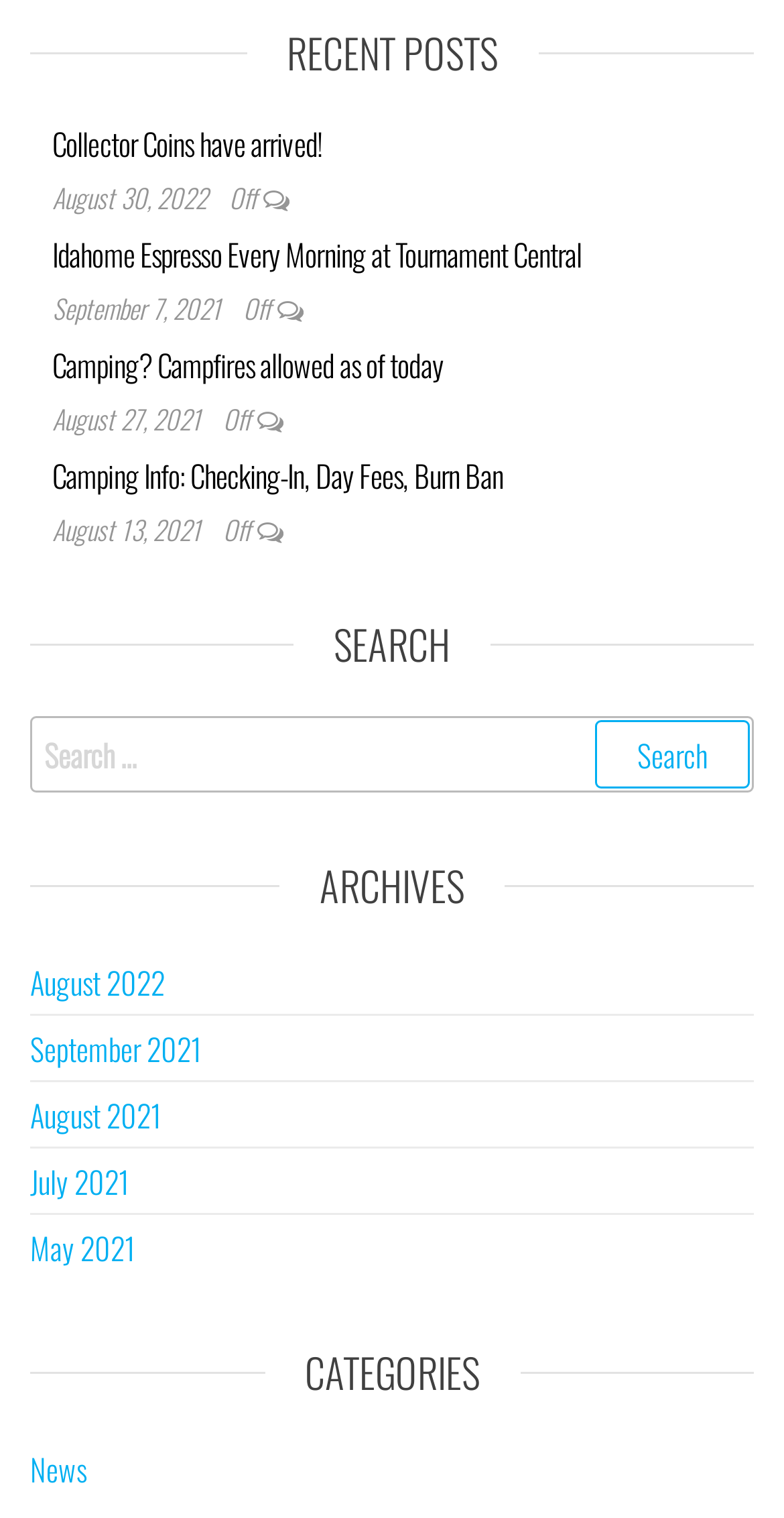What is the date of the second post?
Look at the screenshot and respond with one word or a short phrase.

September 7, 2021